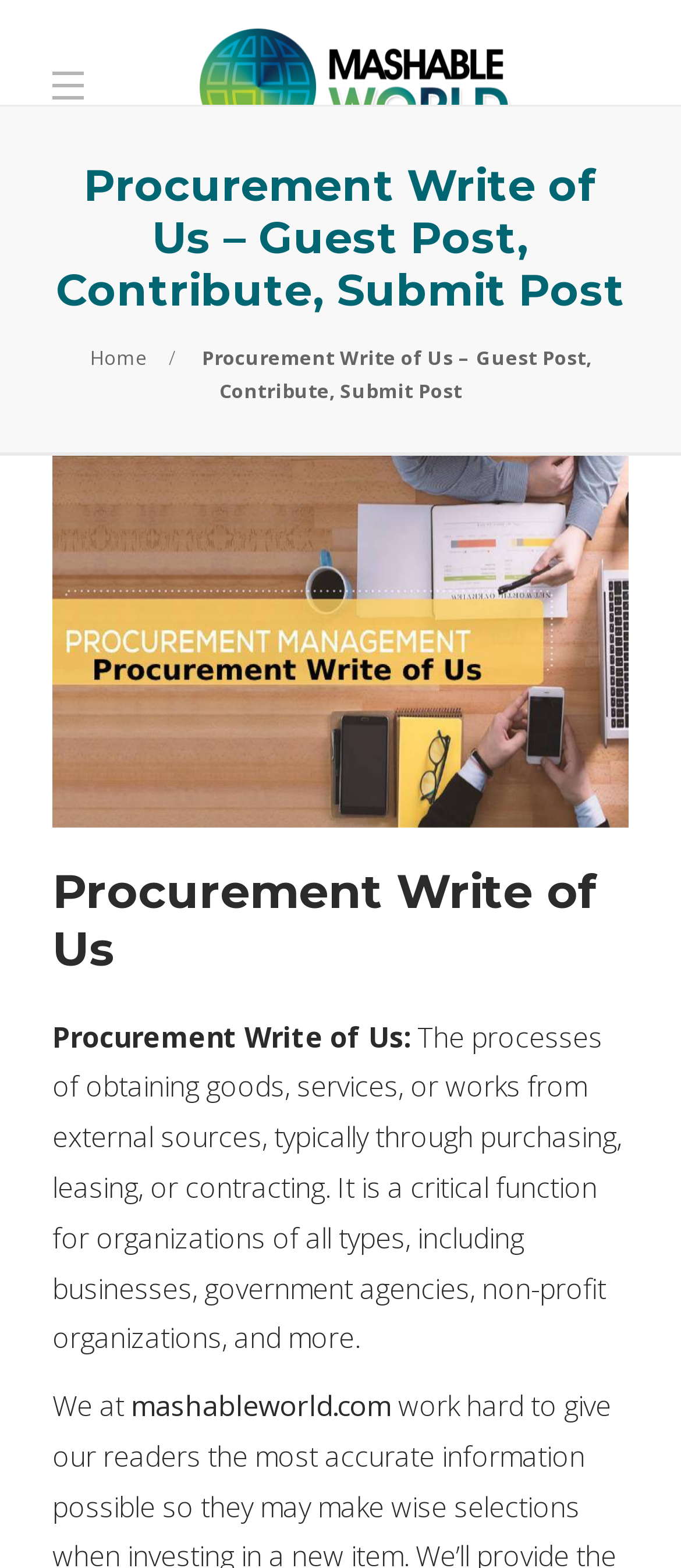What is the topic of the webpage?
Provide a comprehensive and detailed answer to the question.

The topic of the webpage is procurement, as indicated by the headings and the content of the webpage, which provides a definition and explanation of procurement.